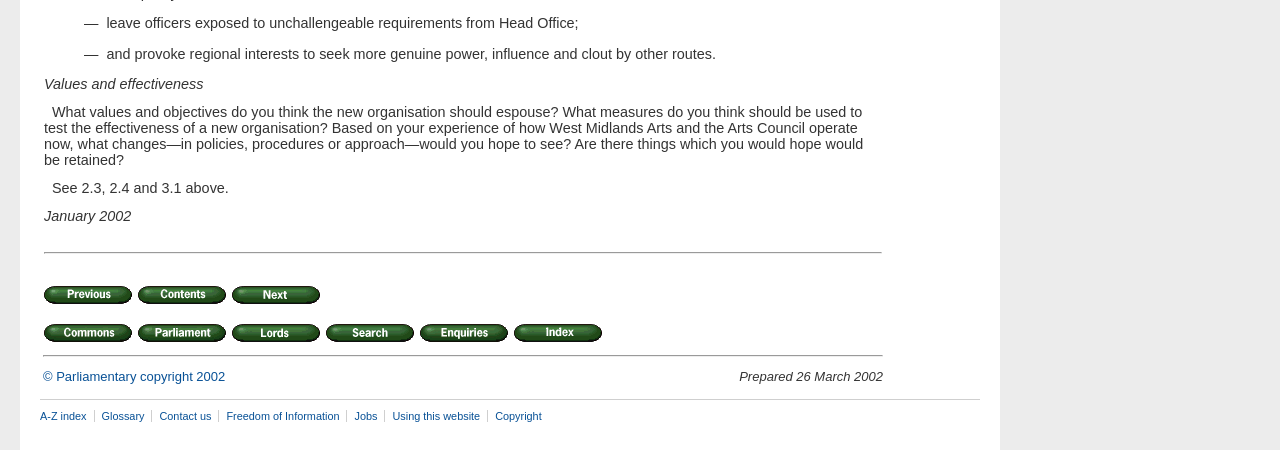What is the copyright information mentioned at the bottom of the webpage?
Give a detailed and exhaustive answer to the question.

The copyright information mentioned at the bottom of the webpage is 'Parliamentary copyright 2002' as indicated by the link element with the text '© Parliamentary copyright 2002' at coordinates [0.034, 0.819, 0.176, 0.853].